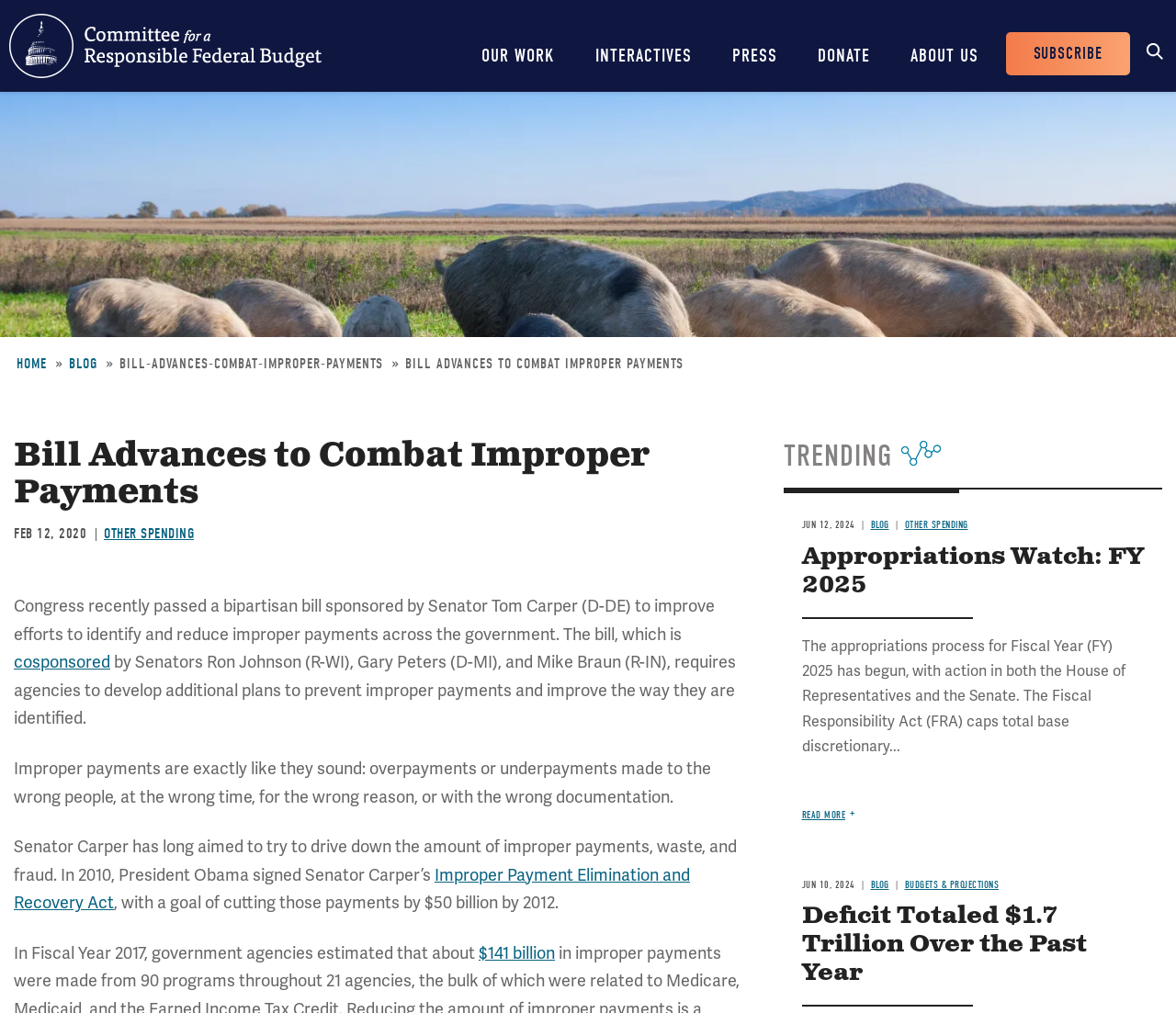Who sponsored the bill?
Using the information from the image, provide a comprehensive answer to the question.

The webpage mentions that the bill was sponsored by Senator Tom Carper (D-DE), which is stated in the first paragraph of the webpage content.